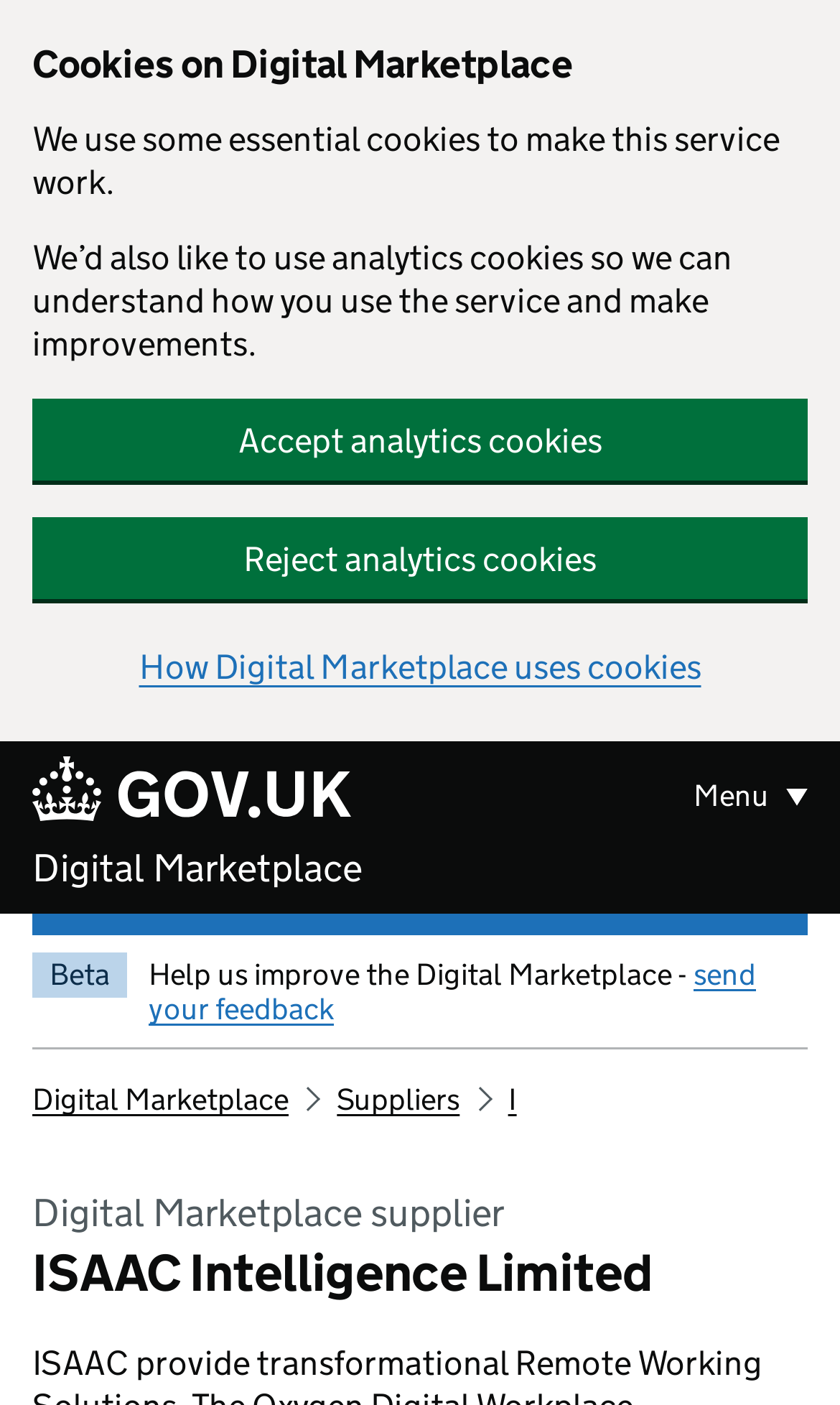What is the name of the organization?
Look at the screenshot and respond with a single word or phrase.

ISAAC Intelligence Limited